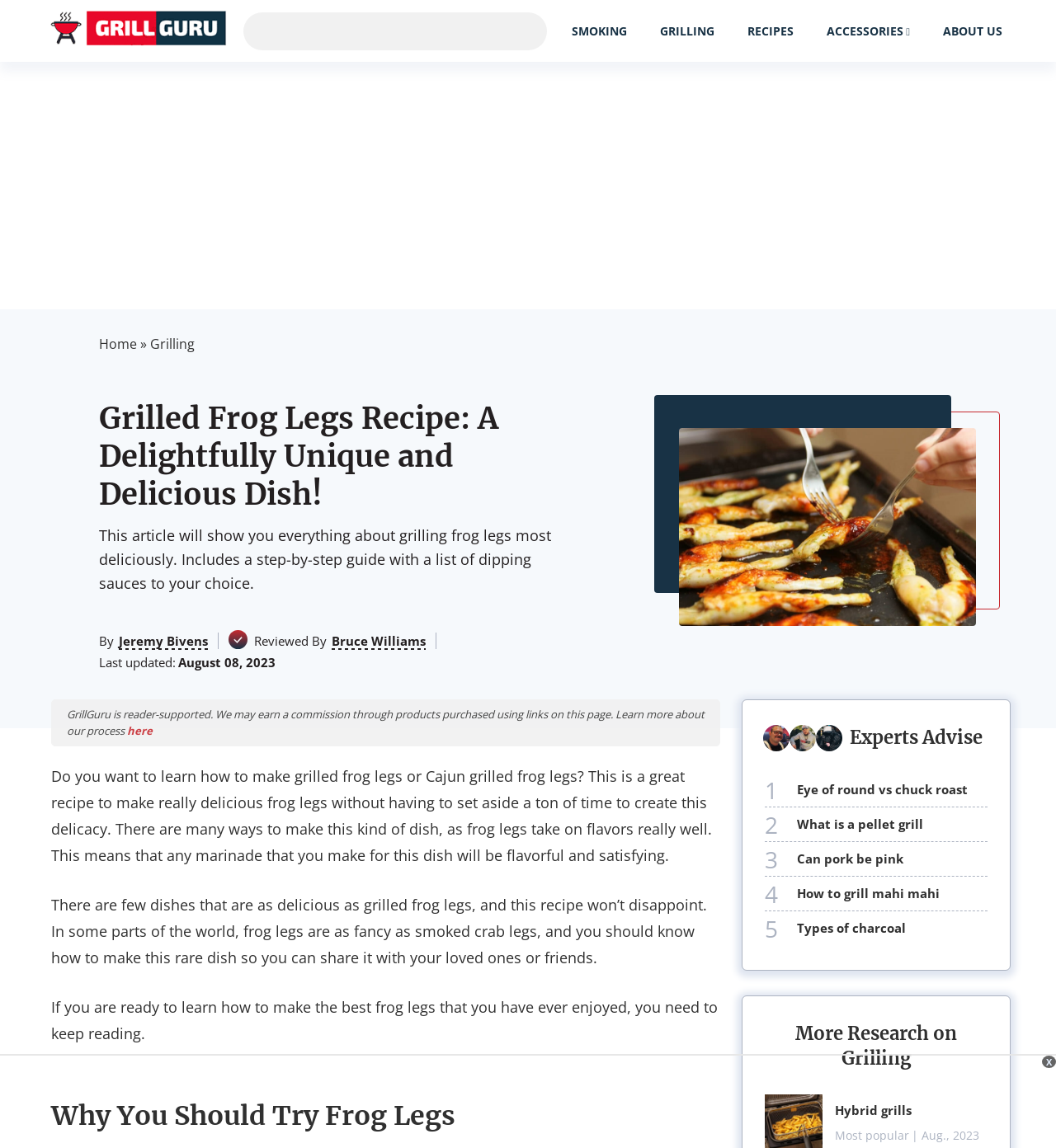Provide your answer to the question using just one word or phrase: What is the name of the website?

GrillGuru